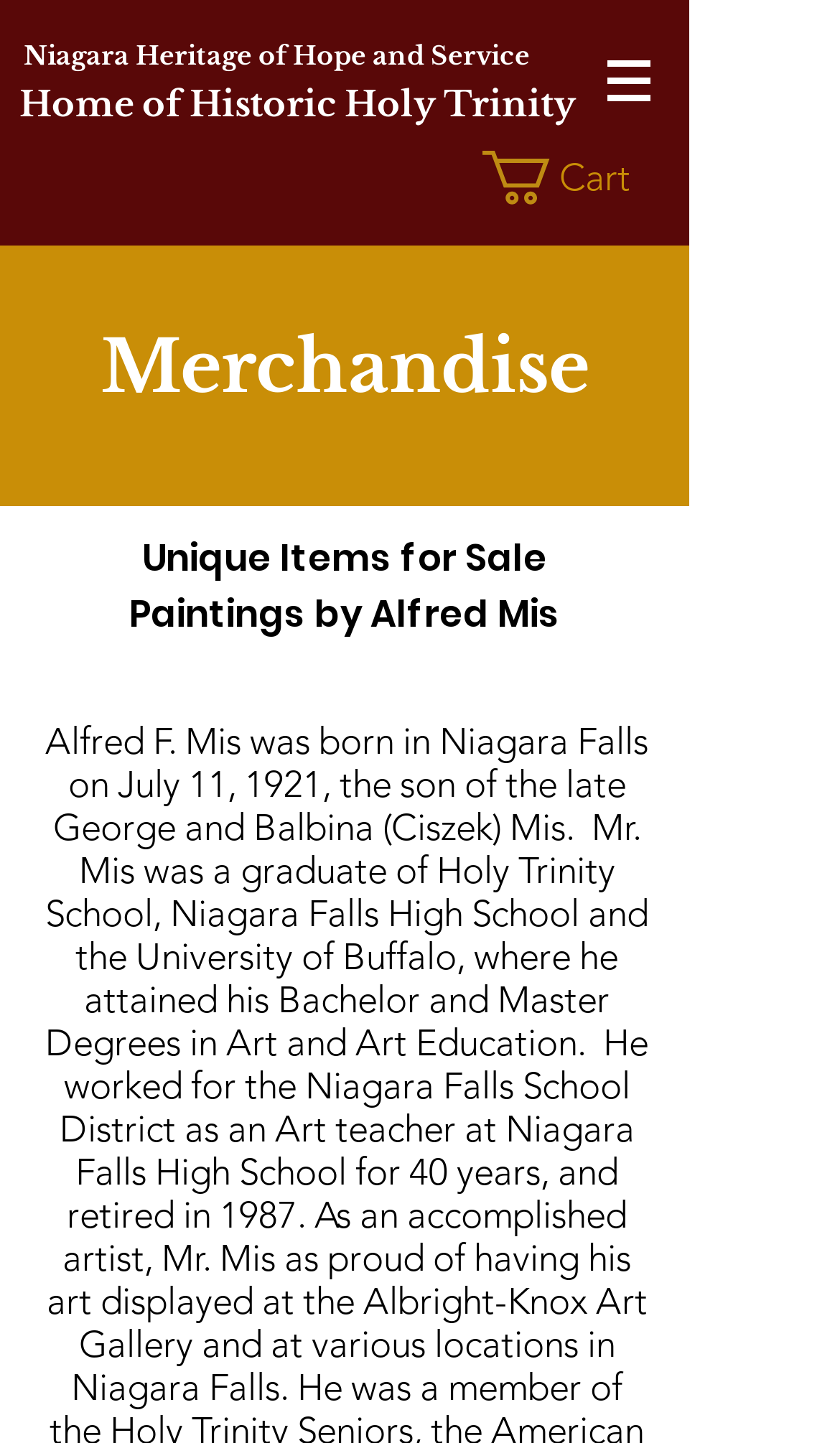Give a concise answer of one word or phrase to the question: 
Who is the artist of the paintings?

Alfred Mis